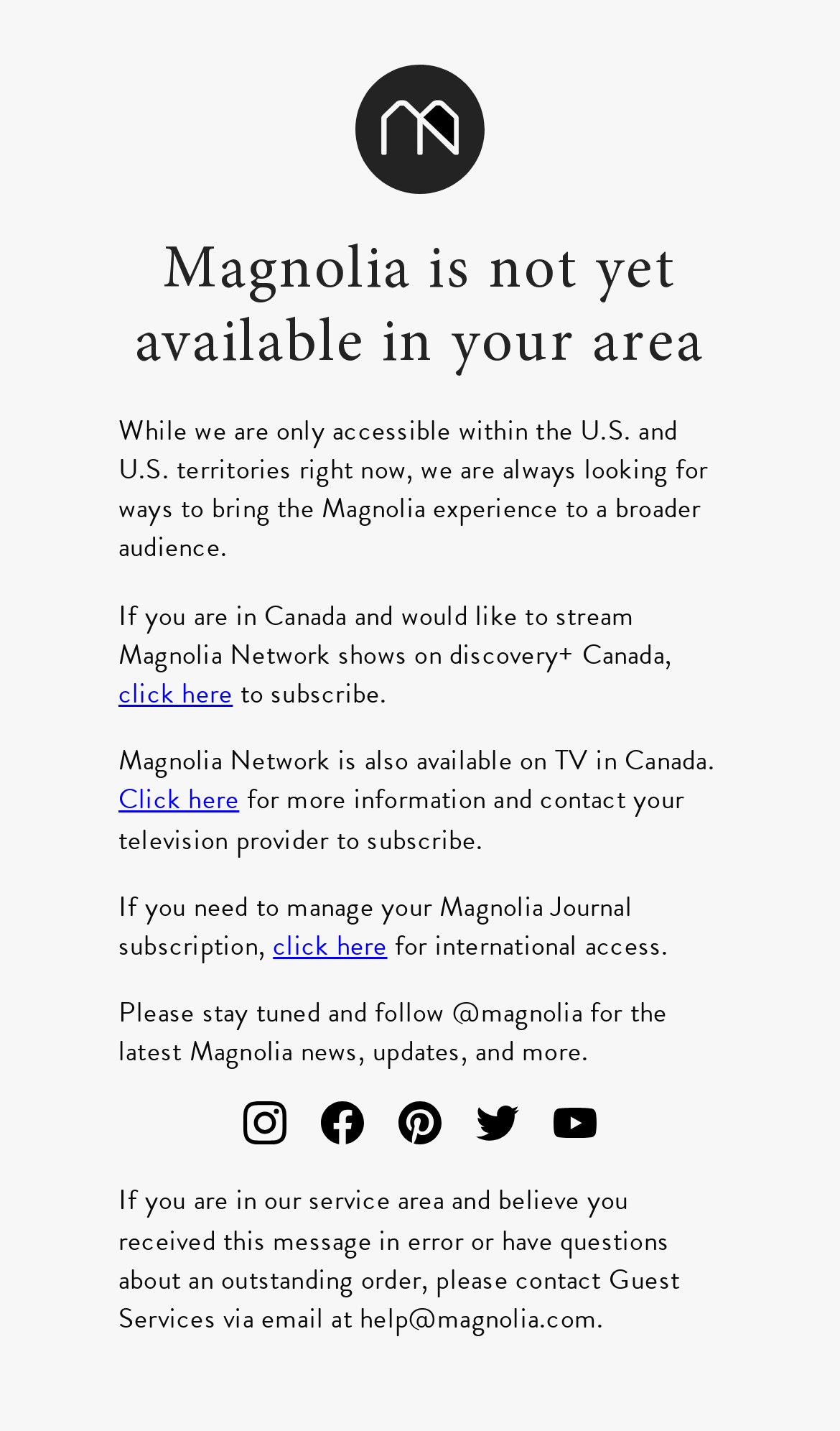Determine the bounding box coordinates of the section to be clicked to follow the instruction: "Click the 'click here' link to manage your Magnolia Journal subscription". The coordinates should be given as four float numbers between 0 and 1, formatted as [left, top, right, bottom].

[0.325, 0.647, 0.461, 0.675]